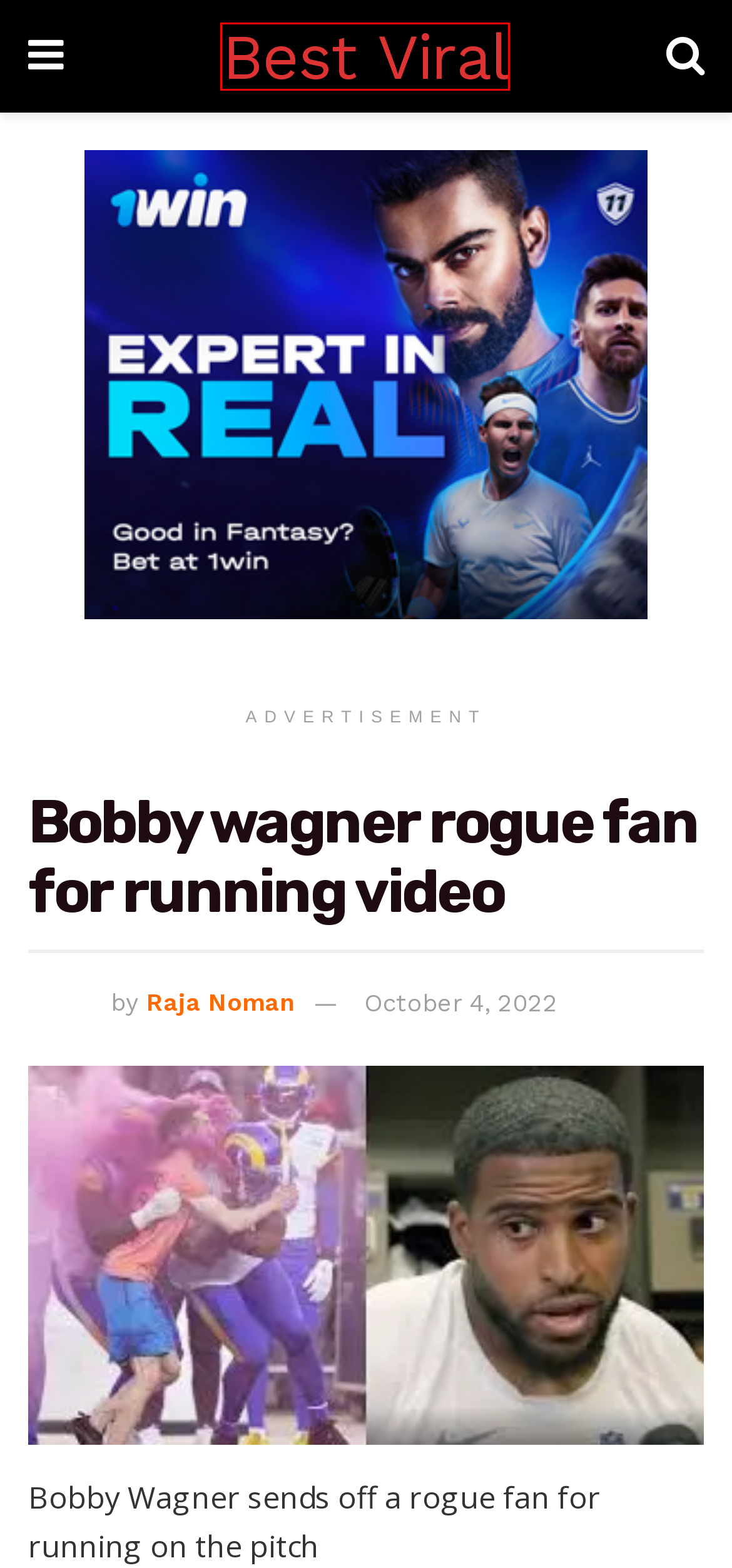You are presented with a screenshot of a webpage containing a red bounding box around an element. Determine which webpage description best describes the new webpage after clicking on the highlighted element. Here are the candidates:
A. Raja Noman, Author at Best Viral Trends
B. harper hempel Archives - Best Viral Trends
C. Sarah Juree OnlyFans teacher Archives - Best Viral Trends
D. Best Viral Trends - Latest Social Trends
E. farha khalidi tiktok Archives - Best Viral Trends
F. Celebs Archives - Best Viral Trends
G. Camille Winbush gose viral - Best Viral Trends
H. trending video Archives - Best Viral Trends

D